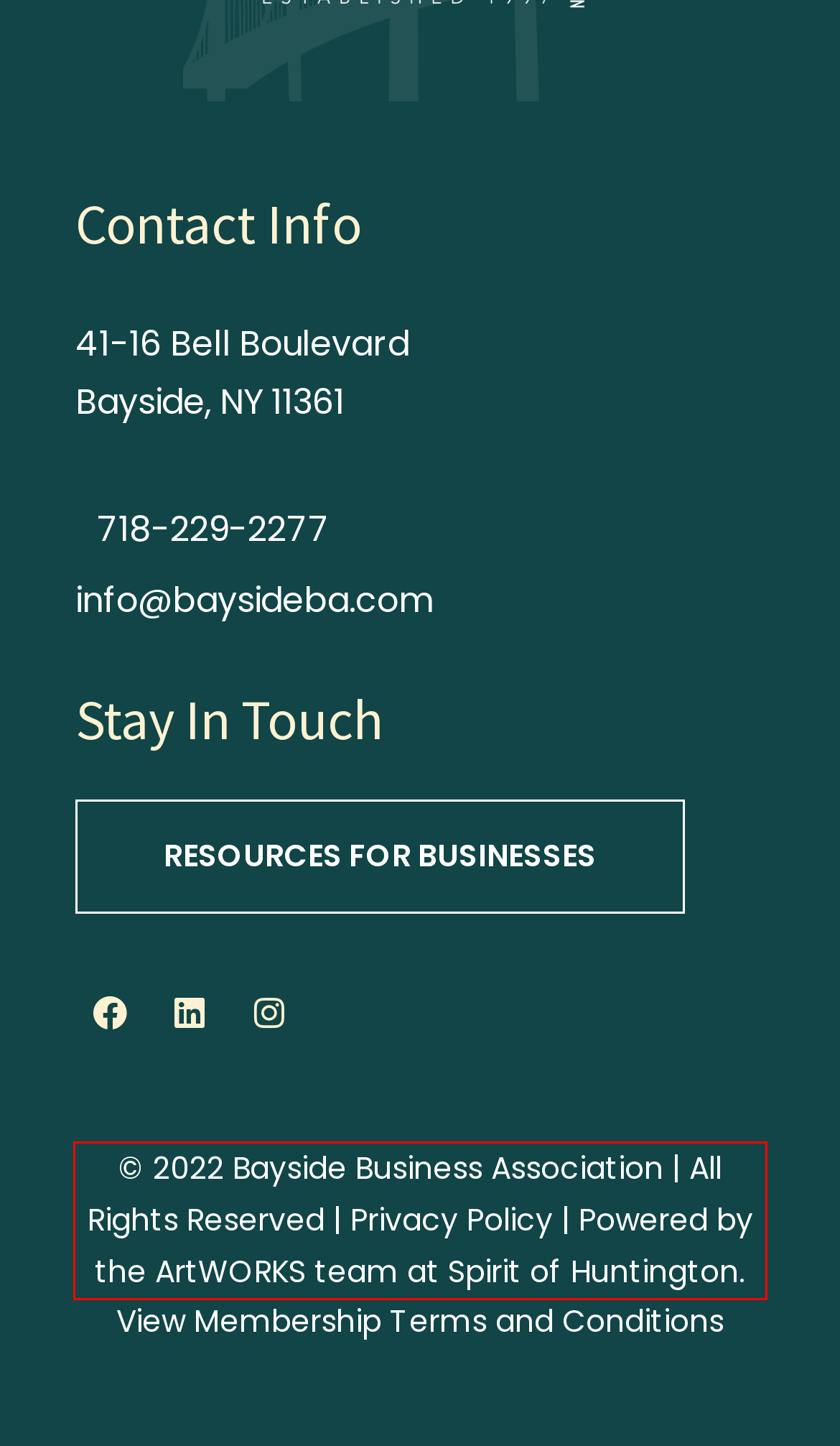Identify and transcribe the text content enclosed by the red bounding box in the given screenshot.

© 2022 Bayside Business Association | All Rights Reserved | Privacy Policy | Powered by the ArtWORKS team at Spirit of Huntington.